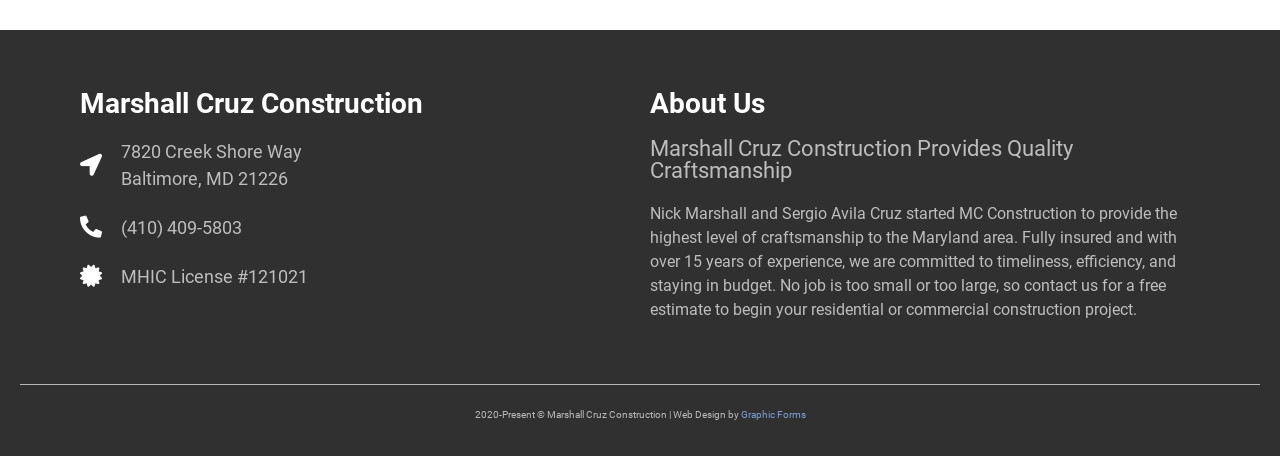Find the bounding box of the UI element described as follows: "Slowing Down, Getting Taken In".

None